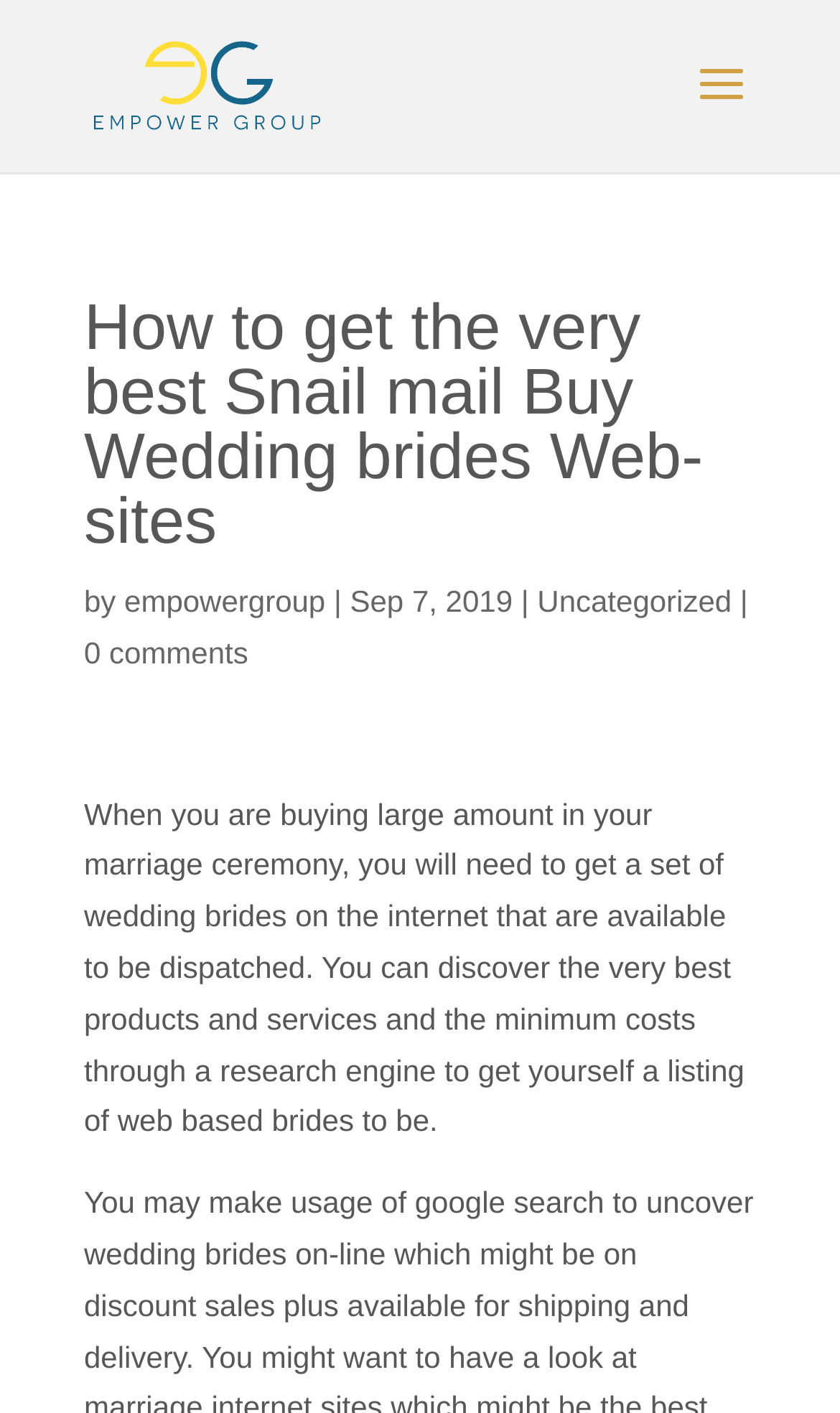When was the article published? Based on the screenshot, please respond with a single word or phrase.

Sep 7, 2019